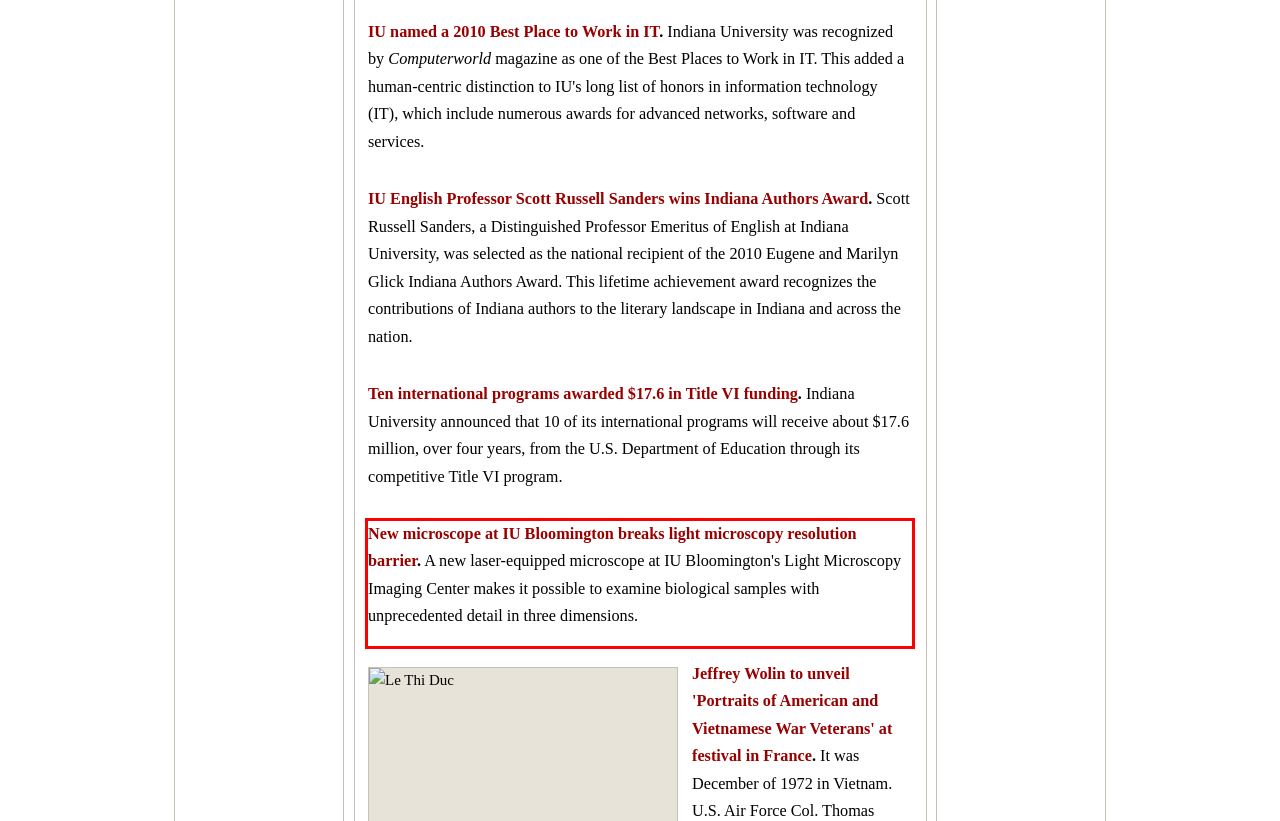Observe the screenshot of the webpage, locate the red bounding box, and extract the text content within it.

New microscope at IU Bloomington breaks light microscopy resolution barrier. A new laser-equipped microscope at IU Bloomington's Light Microscopy Imaging Center makes it possible to examine biological samples with unprecedented detail in three dimensions.